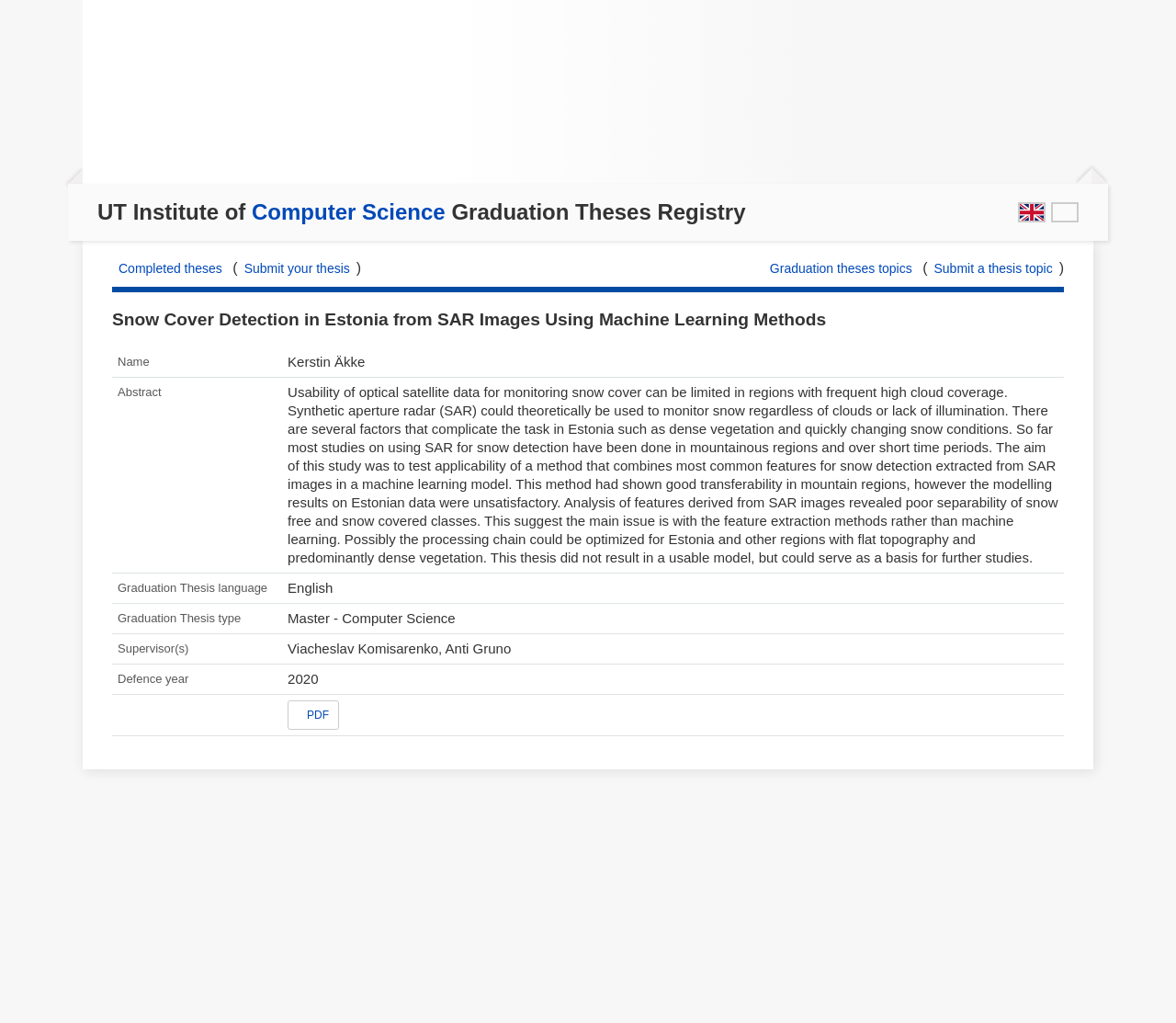Given the description "Submit your thesis", provide the bounding box coordinates of the corresponding UI element.

[0.202, 0.25, 0.303, 0.275]